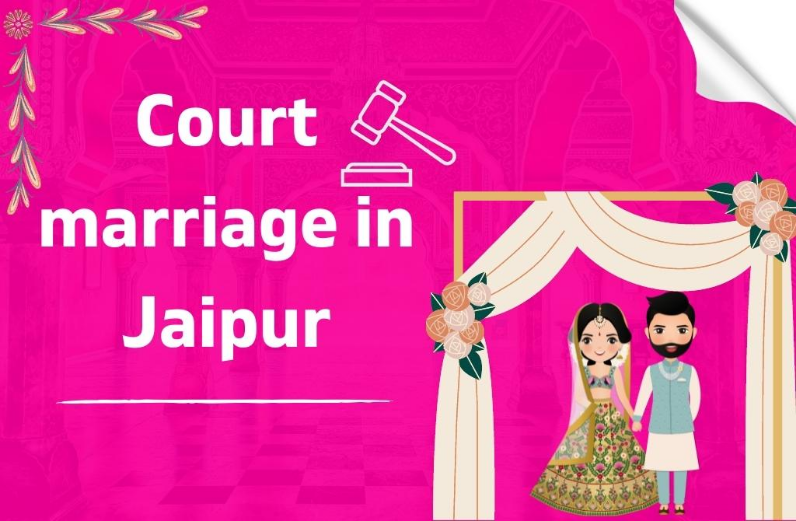Provide an in-depth description of all elements within the image.

The image promotes "Court Marriage in Jaipur," featuring a vibrant pink background adorned with decorative elements like floral designs. At the center, a traditional wedding setup showcases a groom and bride in colorful attire, symbolizing the concept of court marriage. Above them, a gavel and a book icon represent the legal aspects of the marriage process. This evocative illustration captures the essence of matrimonial services offered in Jaipur, appealing to couples seeking a straightforward and official way to tie the knot. The use of playful illustrations and bold text effectively conveys the message, making it inviting for potential clients.